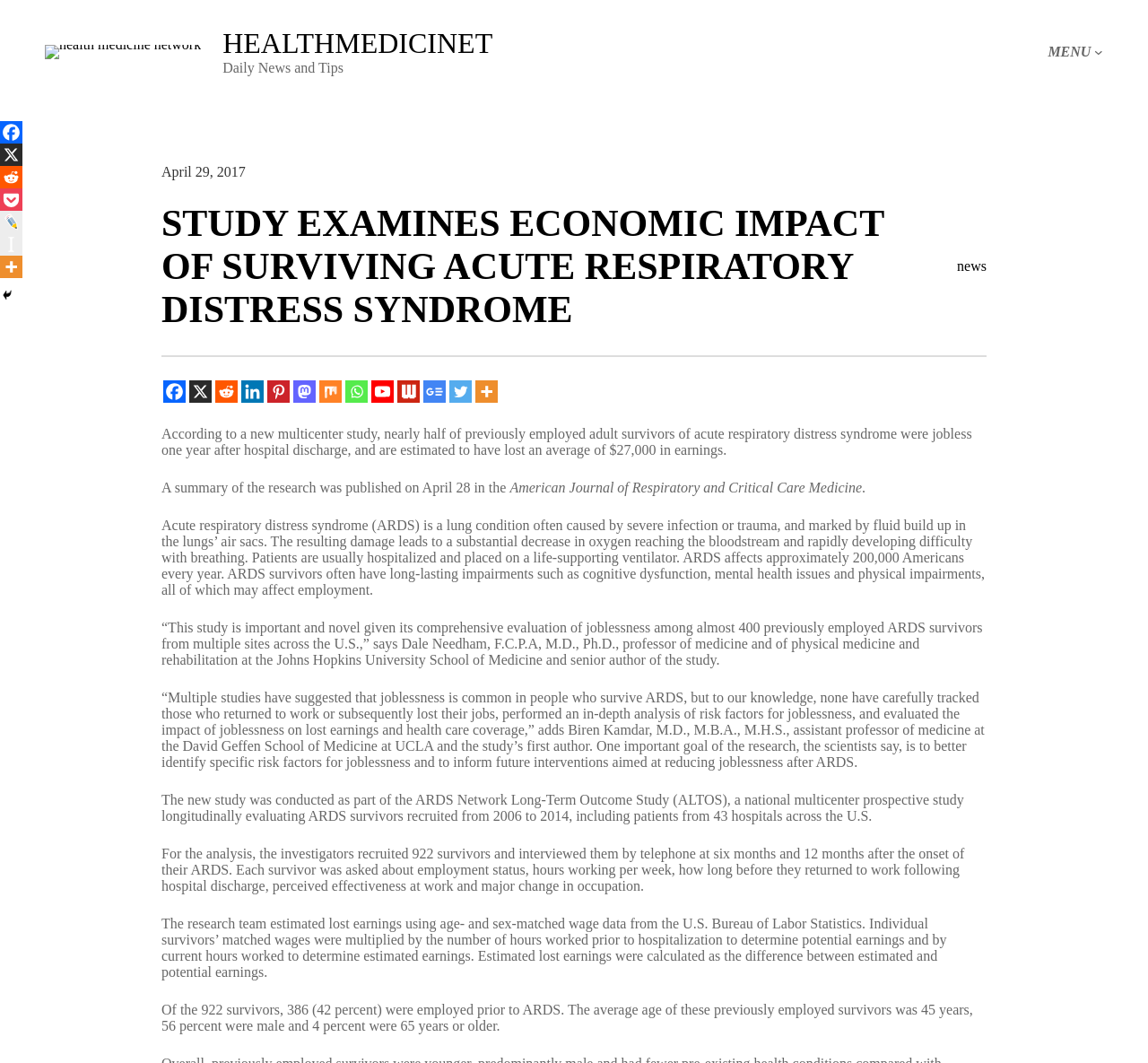Locate the bounding box coordinates of the element you need to click to accomplish the task described by this instruction: "Read more about 'HEALTHMEDICINET'".

[0.194, 0.025, 0.429, 0.056]